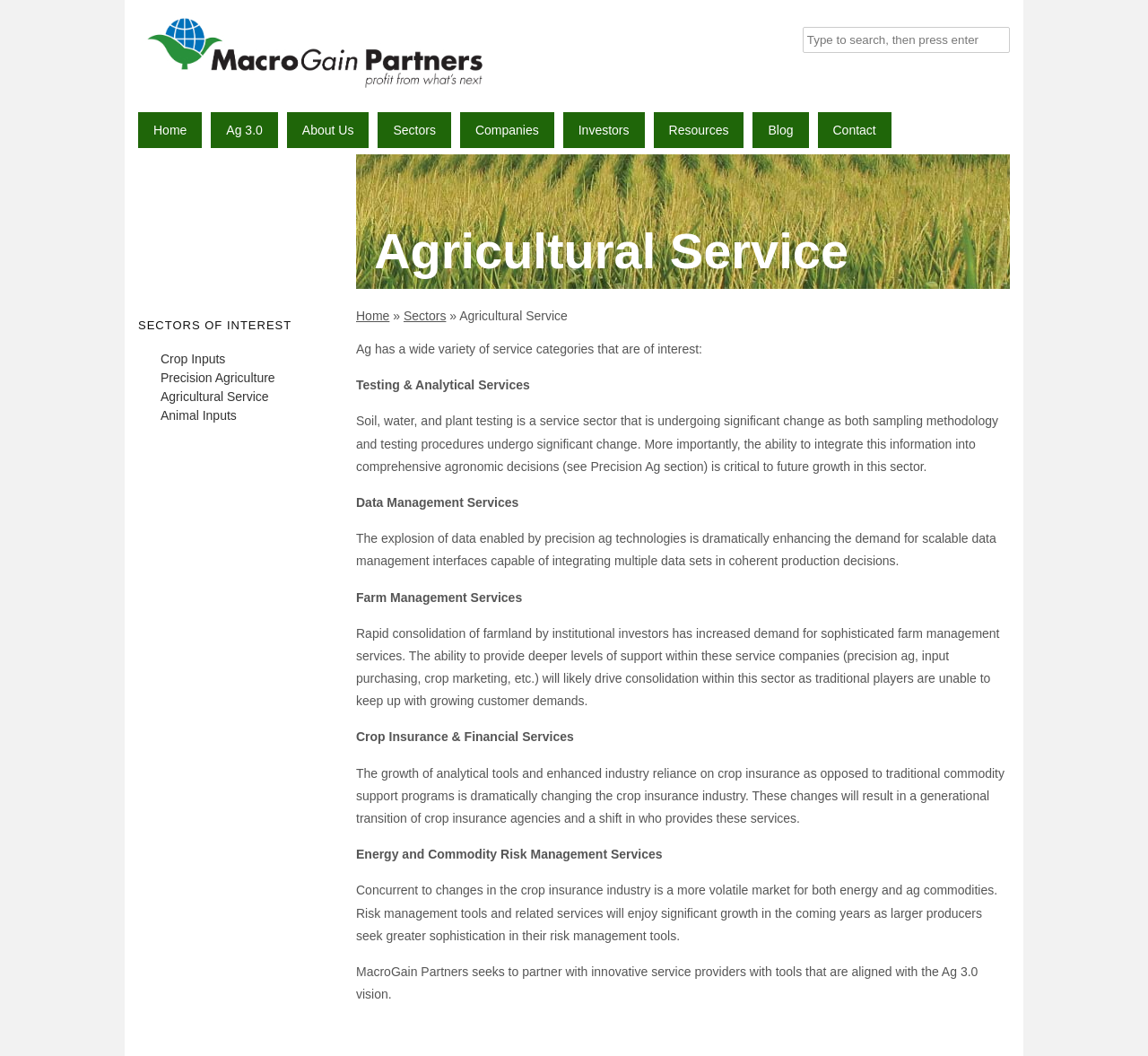Respond to the question with just a single word or phrase: 
How many links are there in the header?

11